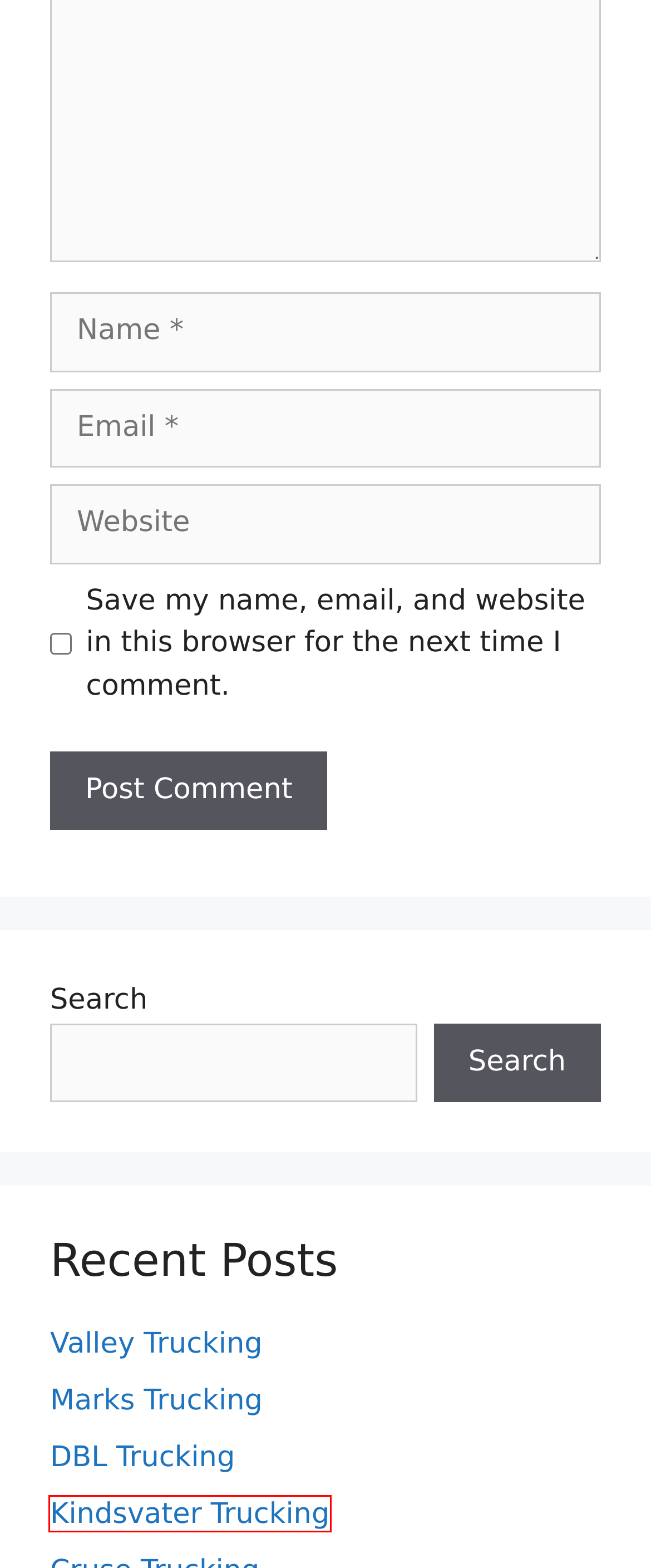A screenshot of a webpage is given with a red bounding box around a UI element. Choose the description that best matches the new webpage shown after clicking the element within the red bounding box. Here are the candidates:
A. Valley Trucking
B. Tracking
C. Marks Trucking
D. Sigma Aldrich Order Tracking 2024
E. Shrinath Transport Agency Tracking 2024
F. DBL Trucking
G. Kindsvater Trucking
H. Cruse Trucking

G